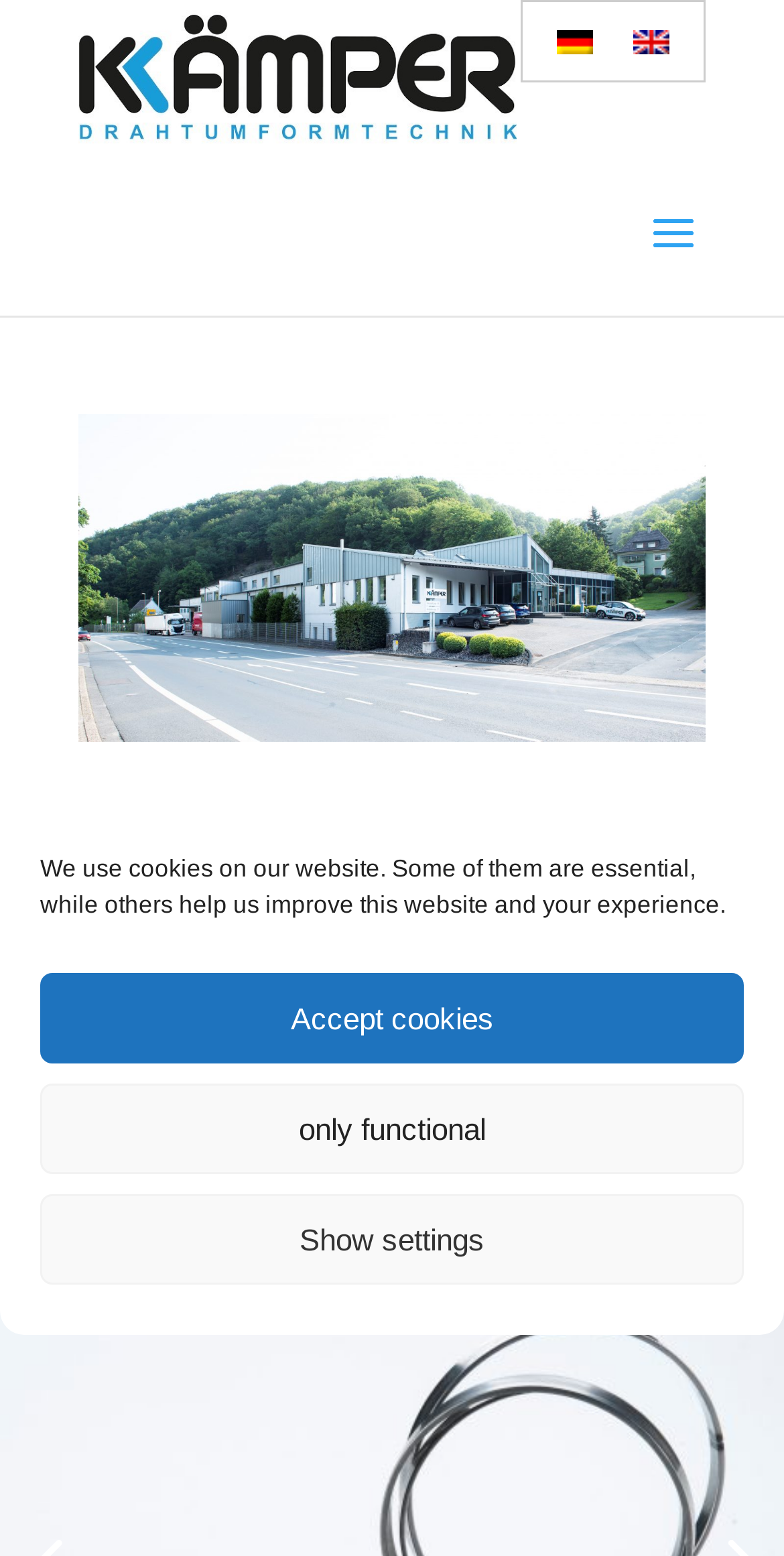Give a concise answer using one word or a phrase to the following question:
How many languages are available on the website?

2